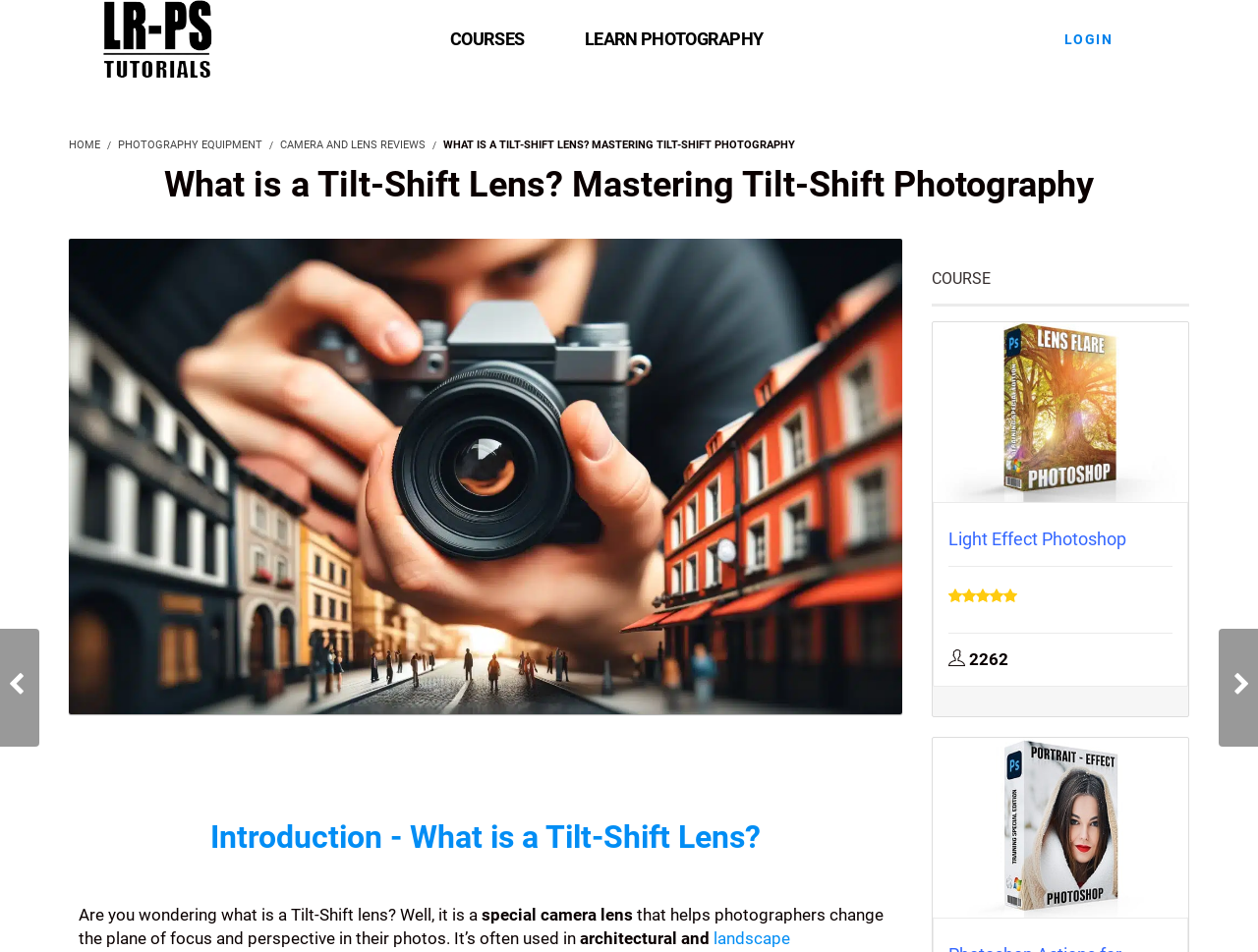Find the bounding box coordinates corresponding to the UI element with the description: "LEARN PHOTOGRAPHY". The coordinates should be formatted as [left, top, right, bottom], with values as floats between 0 and 1.

[0.457, 0.02, 0.615, 0.063]